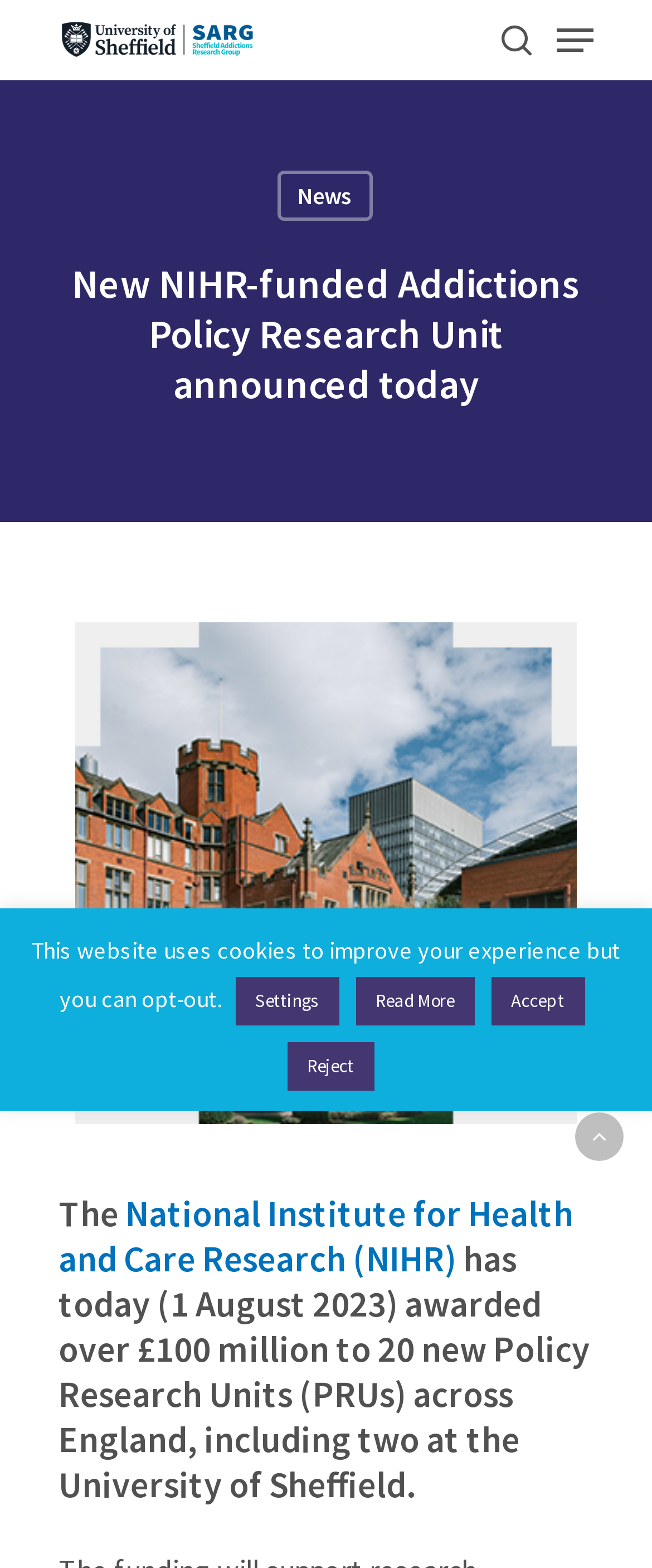Determine the bounding box for the described UI element: "News & Activities".

[0.63, 0.326, 0.93, 0.348]